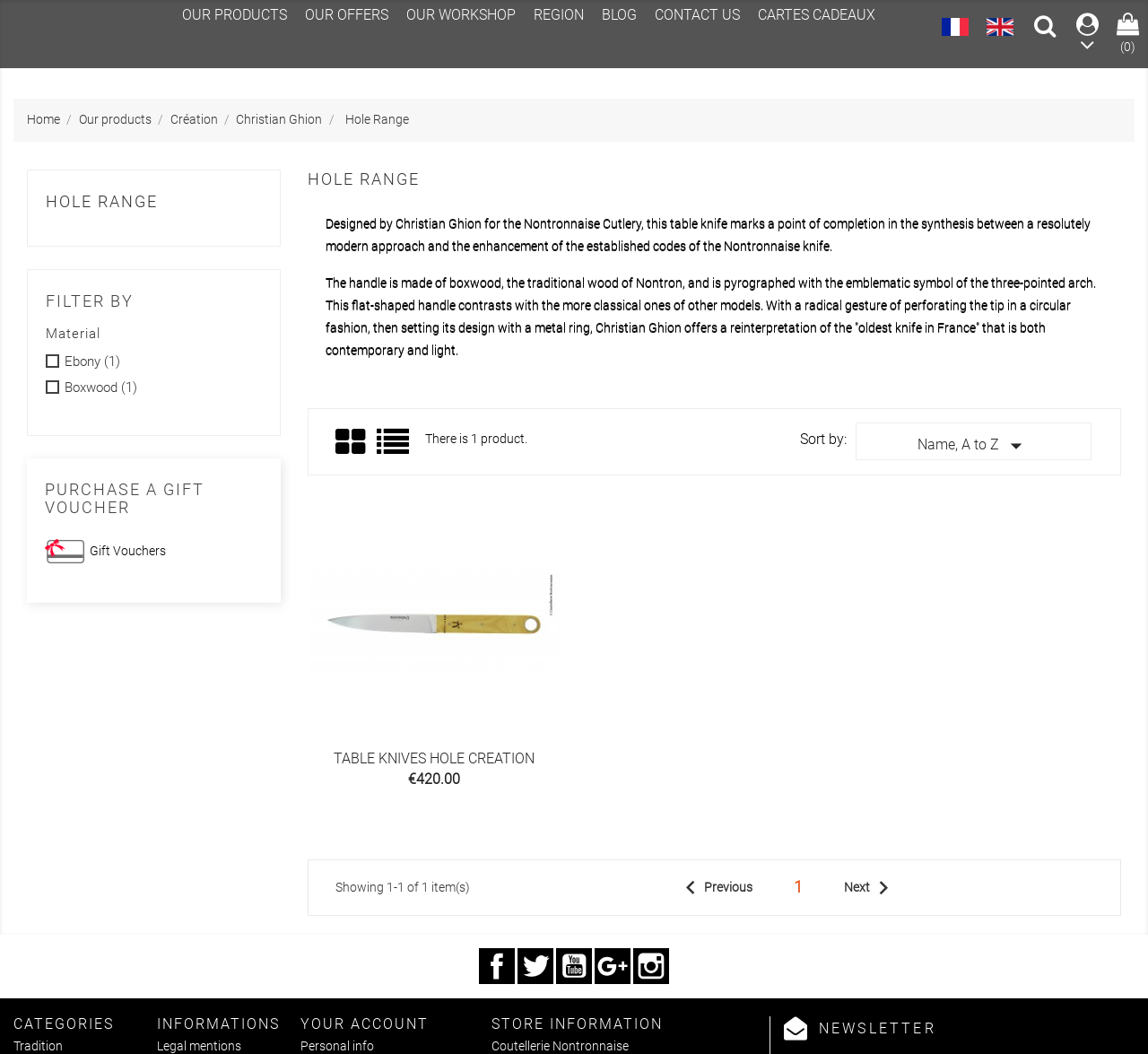What is the name of the designer of the table knife?
Provide a short answer using one word or a brief phrase based on the image.

Christian Ghion